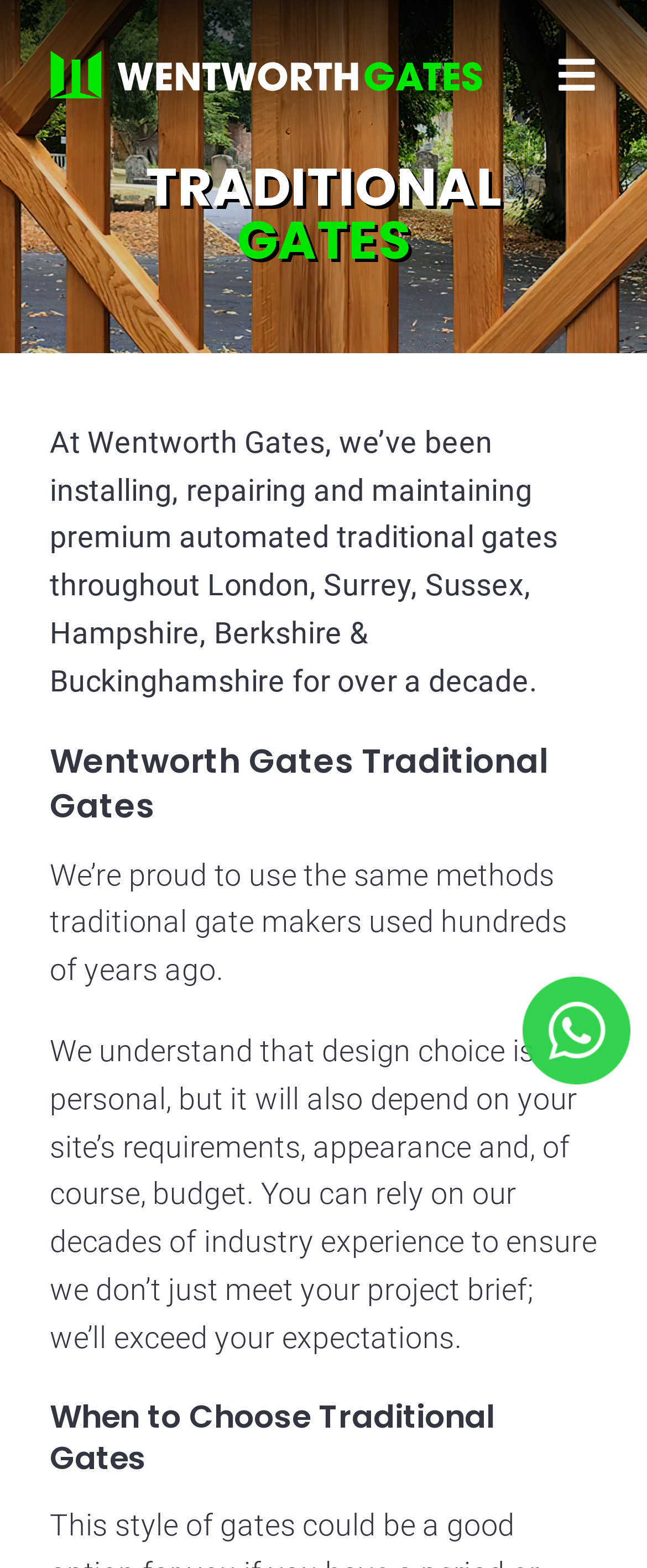Please provide the bounding box coordinates in the format (top-left x, top-left y, bottom-right x, bottom-right y). Remember, all values are floating point numbers between 0 and 1. What is the bounding box coordinate of the region described as: Get Your Website!

None